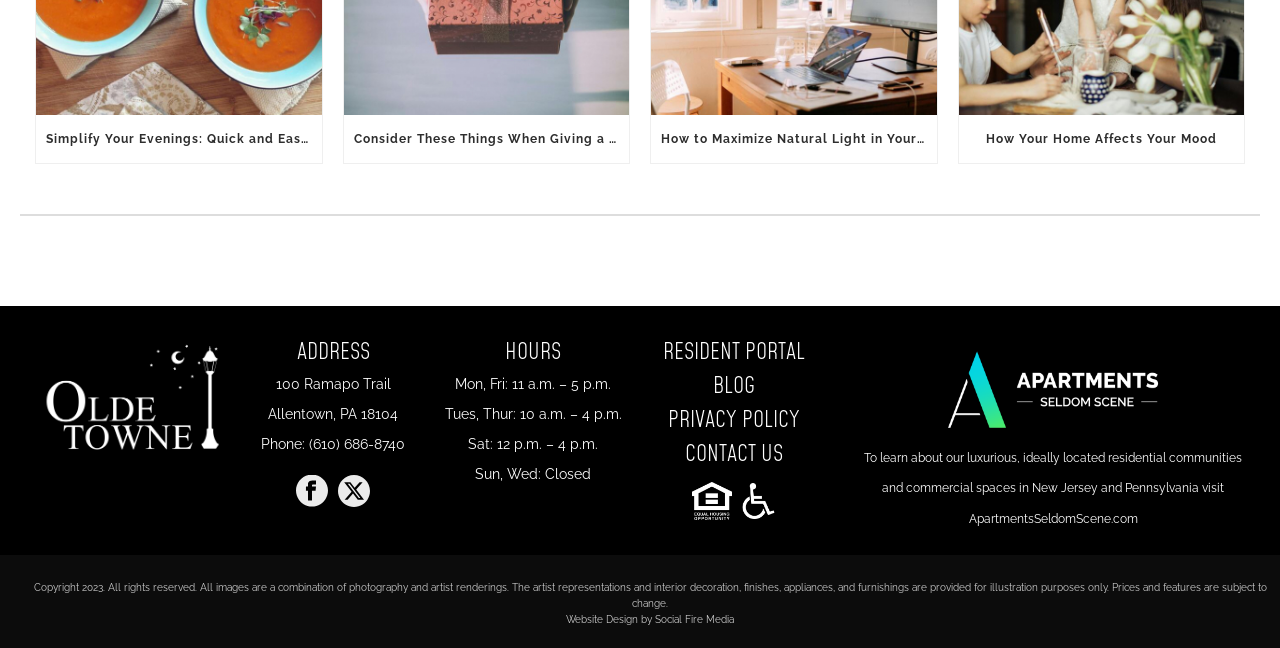Please reply to the following question using a single word or phrase: 
What is the logo above the address?

Apartments at Olde Towne Logo